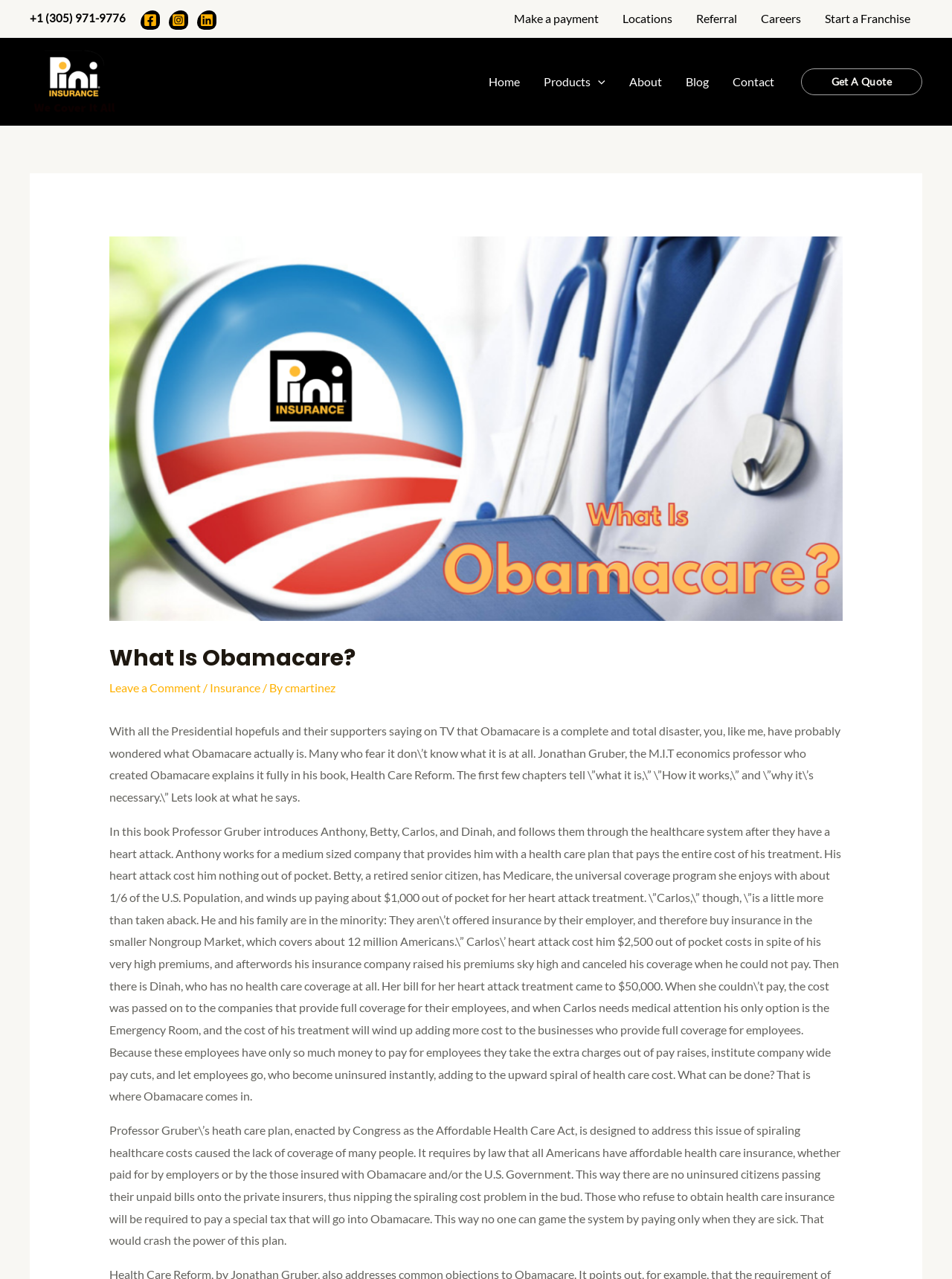Offer a thorough description of the webpage.

This webpage is about explaining what Obamacare is, with a focus on its purpose and how it works. At the top, there are several social media links, including Facebook, Instagram, and Linkedin, accompanied by their respective icons. Below these links, there is a navigation menu with options like "Make a payment", "Locations", "Referral", "Careers", and "Start a Franchise". 

To the left of the navigation menu, there is a link to "Pini Insurance" with its logo. Below this, there is a primary navigation menu with links to "Home", "Products", "About", "Blog", and "Contact". 

The main content of the webpage is an article that explains what Obamacare is, with a heading "What Is Obamacare?" at the top. The article starts by mentioning how many people, including Presidential hopefuls, have criticized Obamacare without fully understanding what it is. It then goes on to explain how Obamacare was created by Jonathan Gruber, an M.I.T economics professor, and how it works. The article uses examples of four individuals, Anthony, Betty, Carlos, and Dinah, to illustrate how the healthcare system works and how Obamacare addresses the issue of spiraling healthcare costs caused by the lack of coverage of many people. 

The article concludes by explaining that Obamacare requires all Americans to have affordable health care insurance, either paid for by employers or by the individuals themselves, and that those who refuse to obtain health care insurance will be required to pay a special tax.